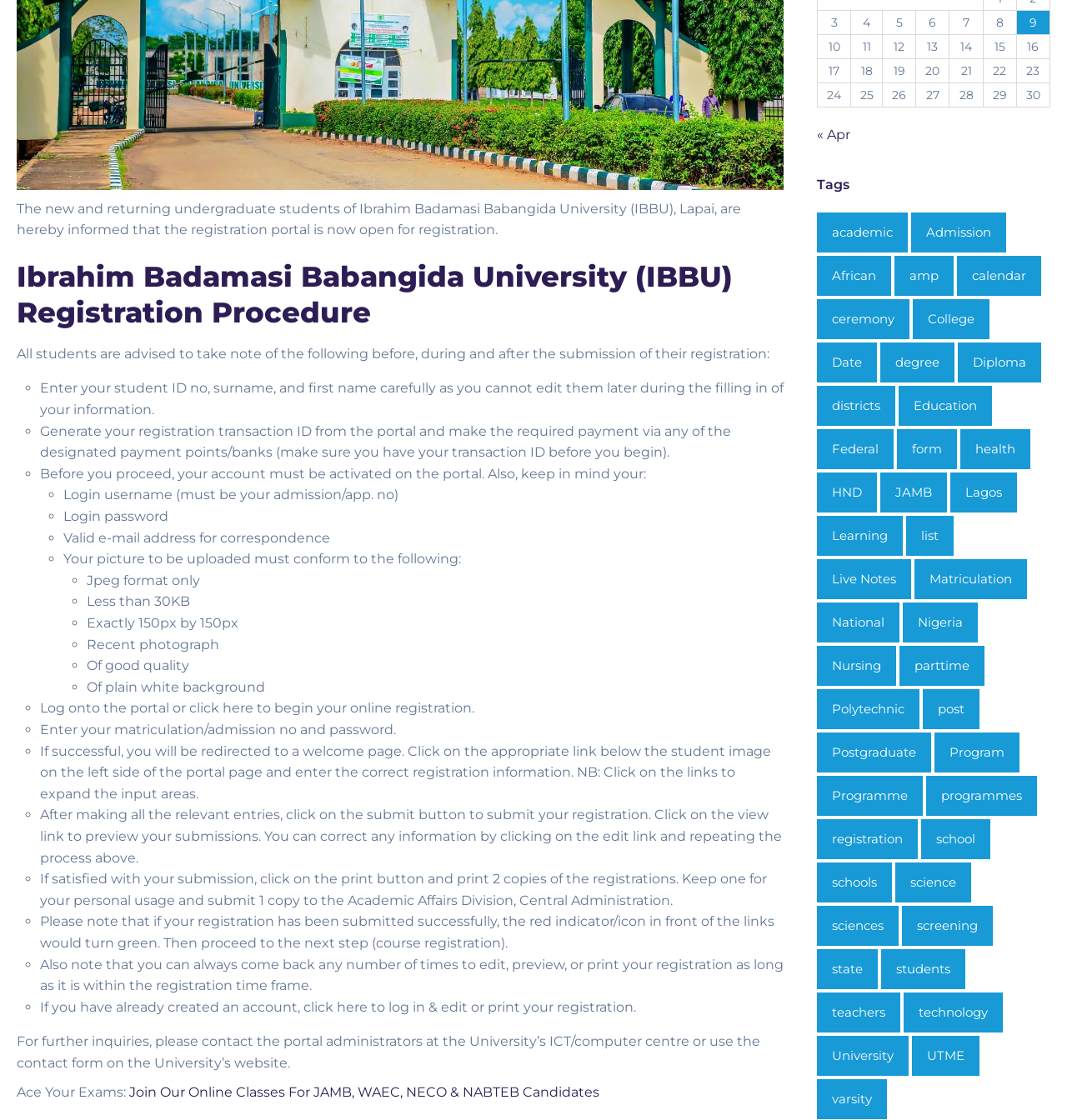Answer the question using only one word or a concise phrase: What should students do if they have already created an account?

Log in and edit or print registration